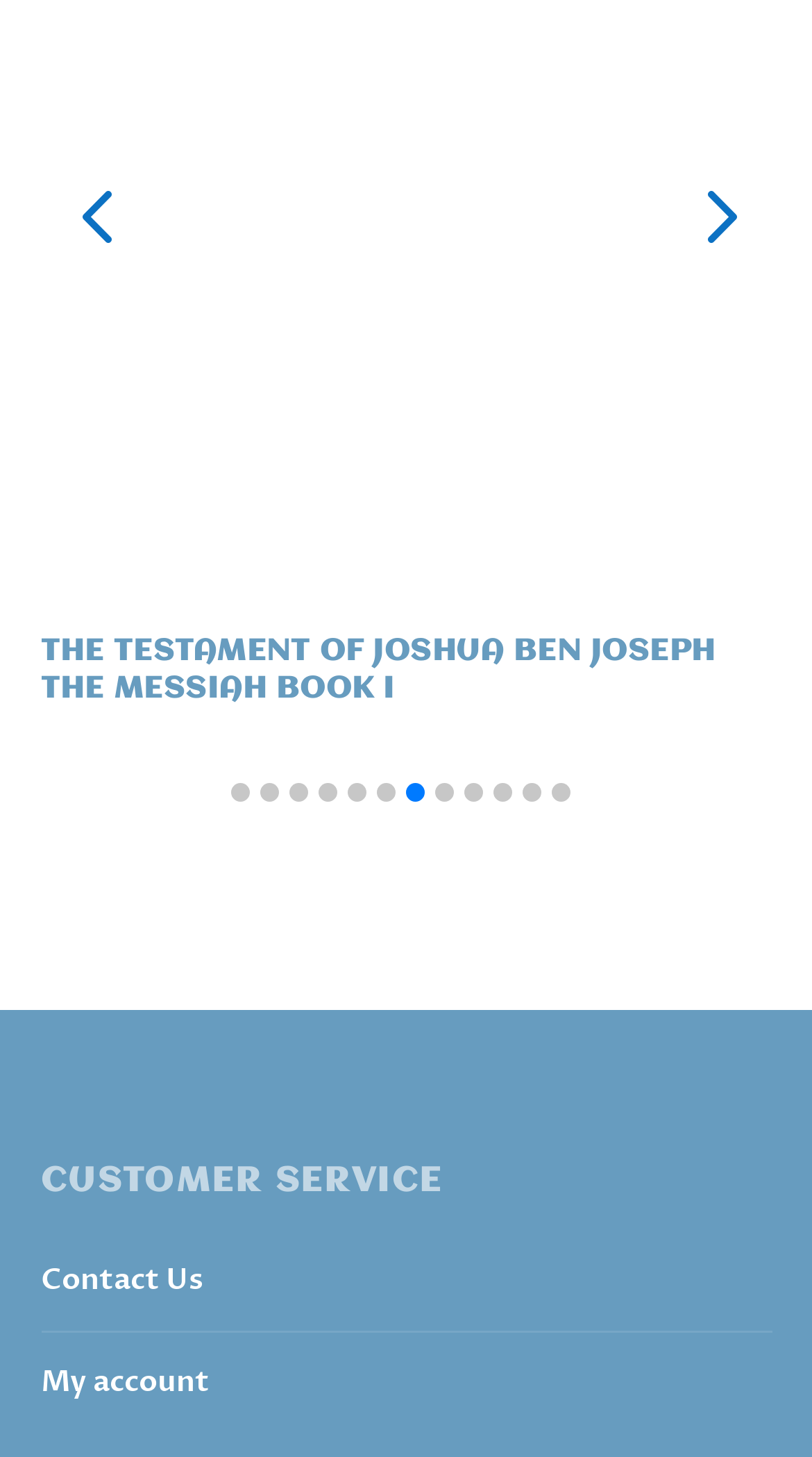Please locate the clickable area by providing the bounding box coordinates to follow this instruction: "View my account".

[0.05, 0.935, 0.258, 0.962]